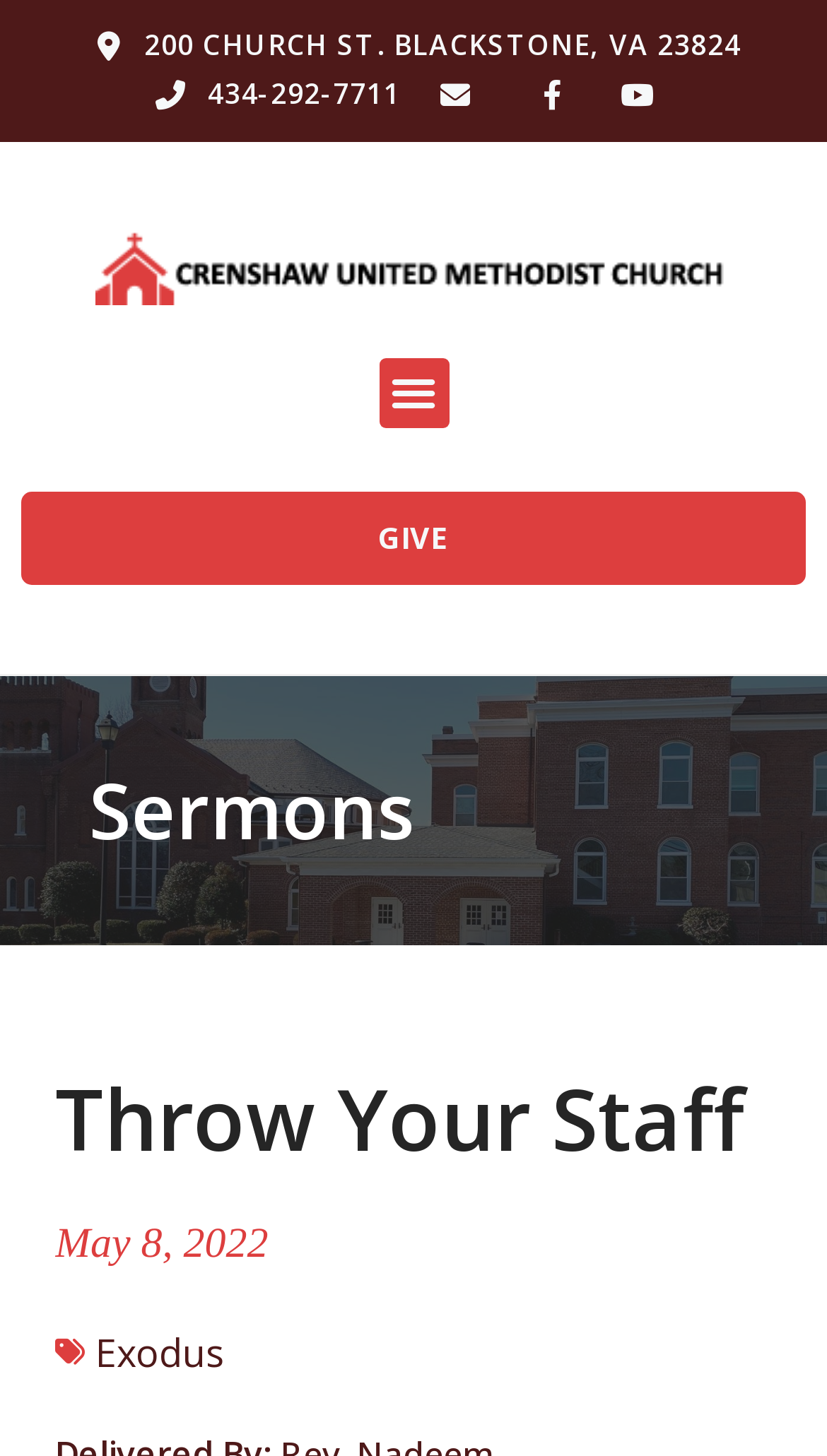Bounding box coordinates are specified in the format (top-left x, top-left y, bottom-right x, bottom-right y). All values are floating point numbers bounded between 0 and 1. Please provide the bounding box coordinate of the region this sentence describes: 434-292-7711

[0.181, 0.049, 0.484, 0.083]